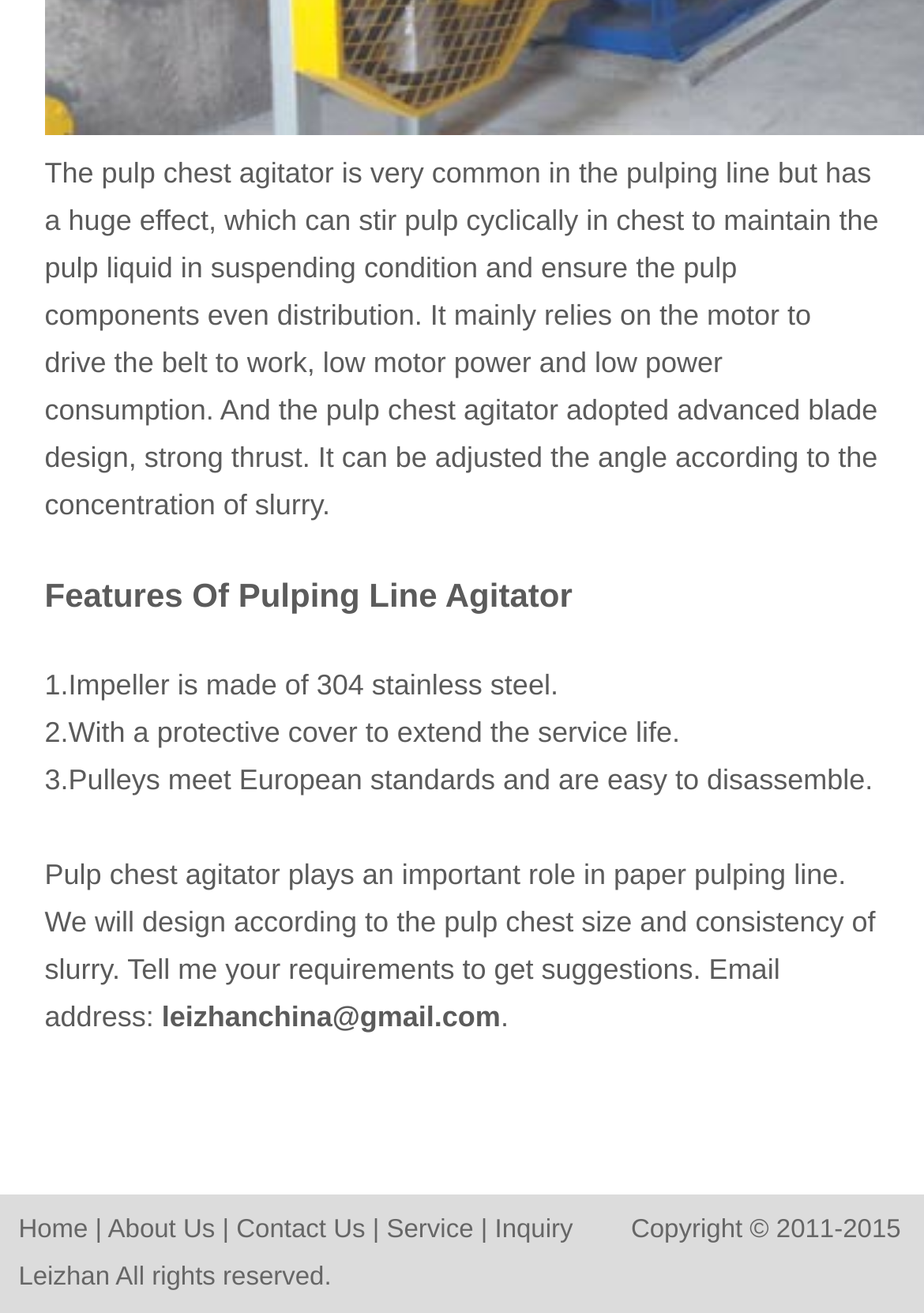Identify the bounding box coordinates for the UI element mentioned here: "Inquiry". Provide the coordinates as four float values between 0 and 1, i.e., [left, top, right, bottom].

[0.535, 0.926, 0.62, 0.948]